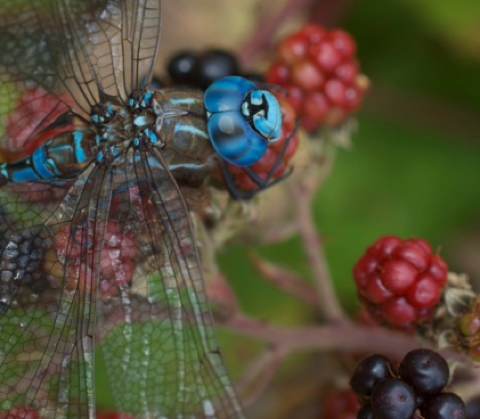Provide a short answer to the following question with just one word or phrase: What is the color of the ripe blackberries?

Vivid red